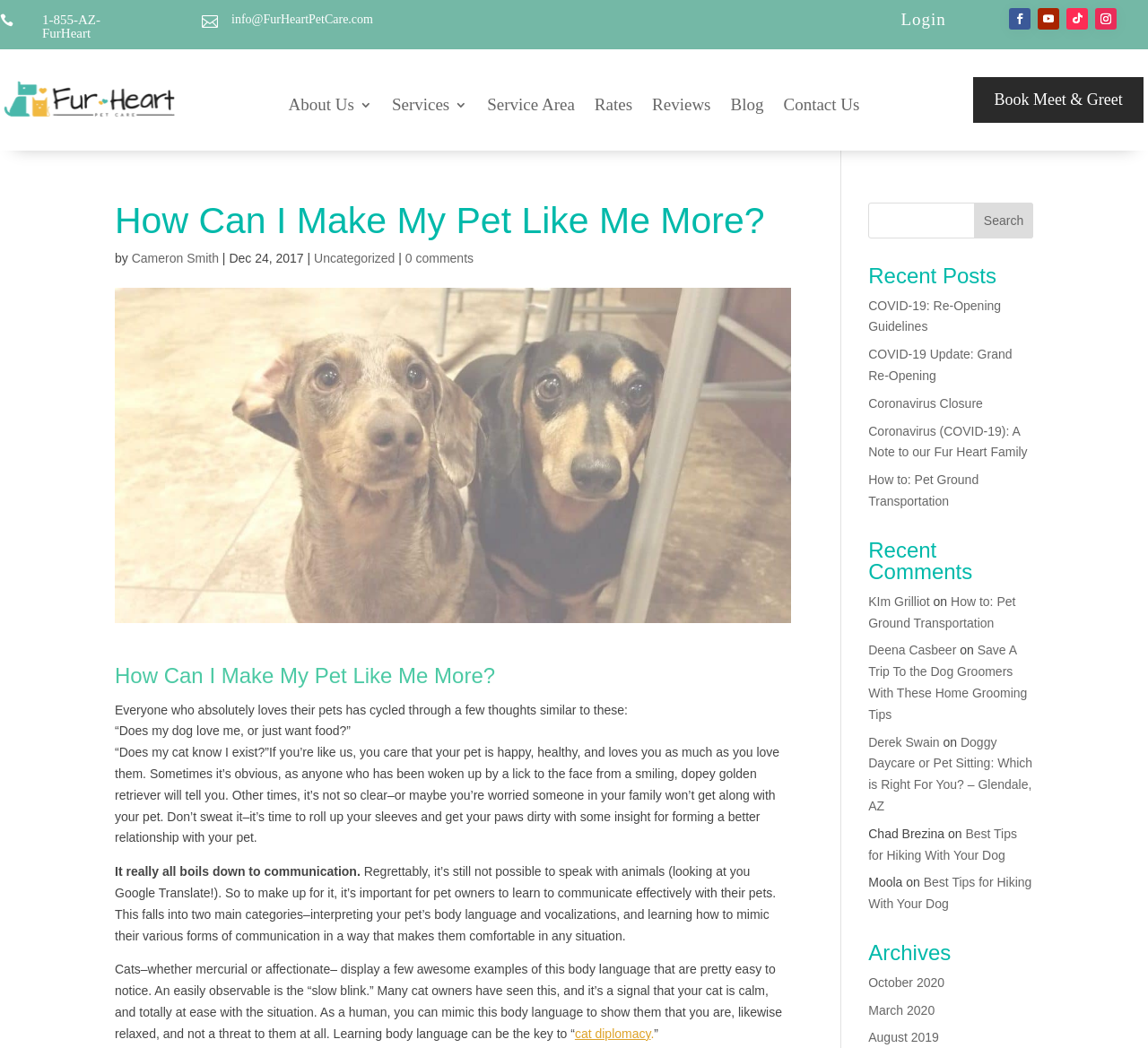Identify the bounding box of the HTML element described as: "Reviews".

[0.568, 0.094, 0.619, 0.113]